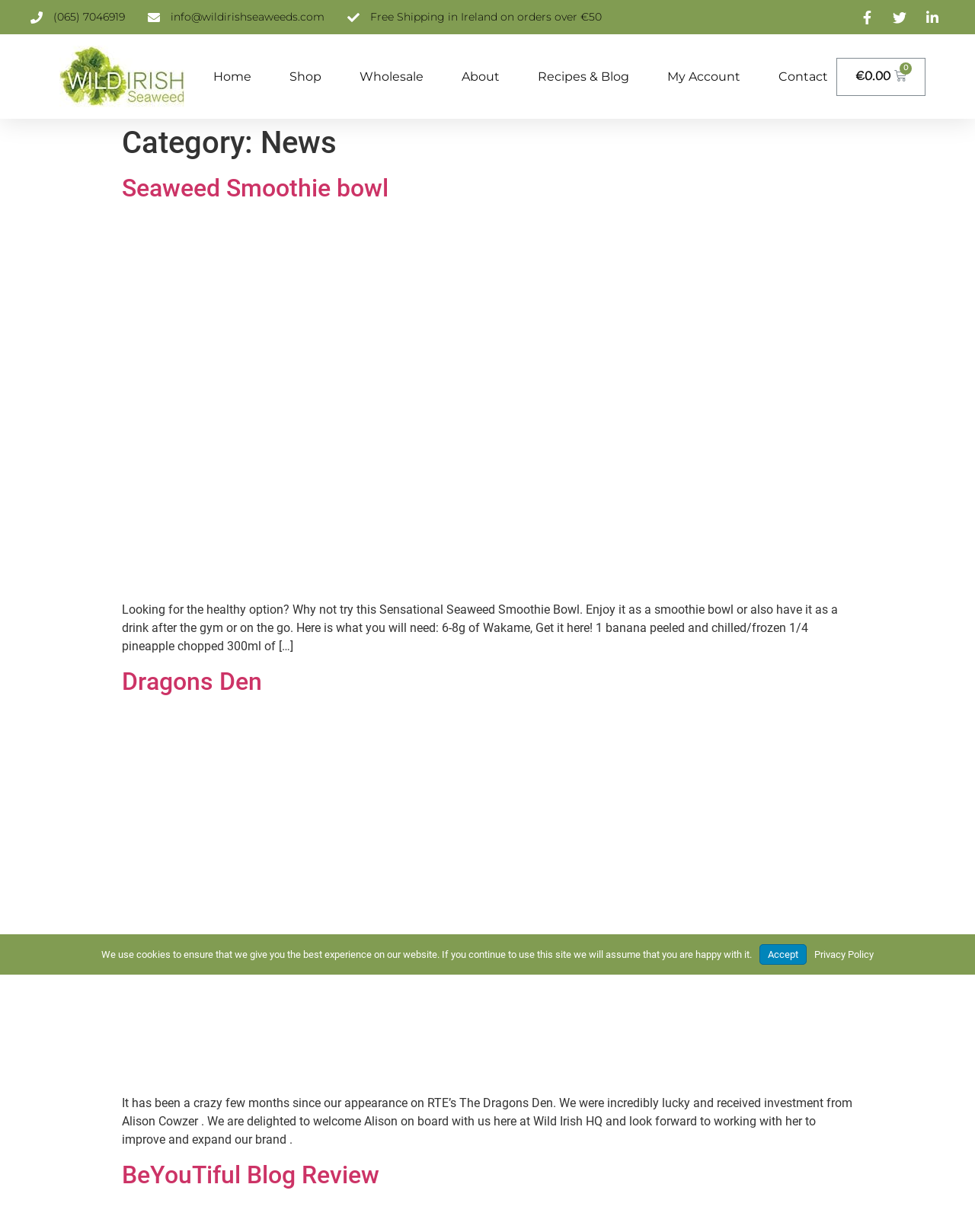Respond to the question below with a single word or phrase:
What is the name of the seaweed product mentioned in the first article?

Wakame